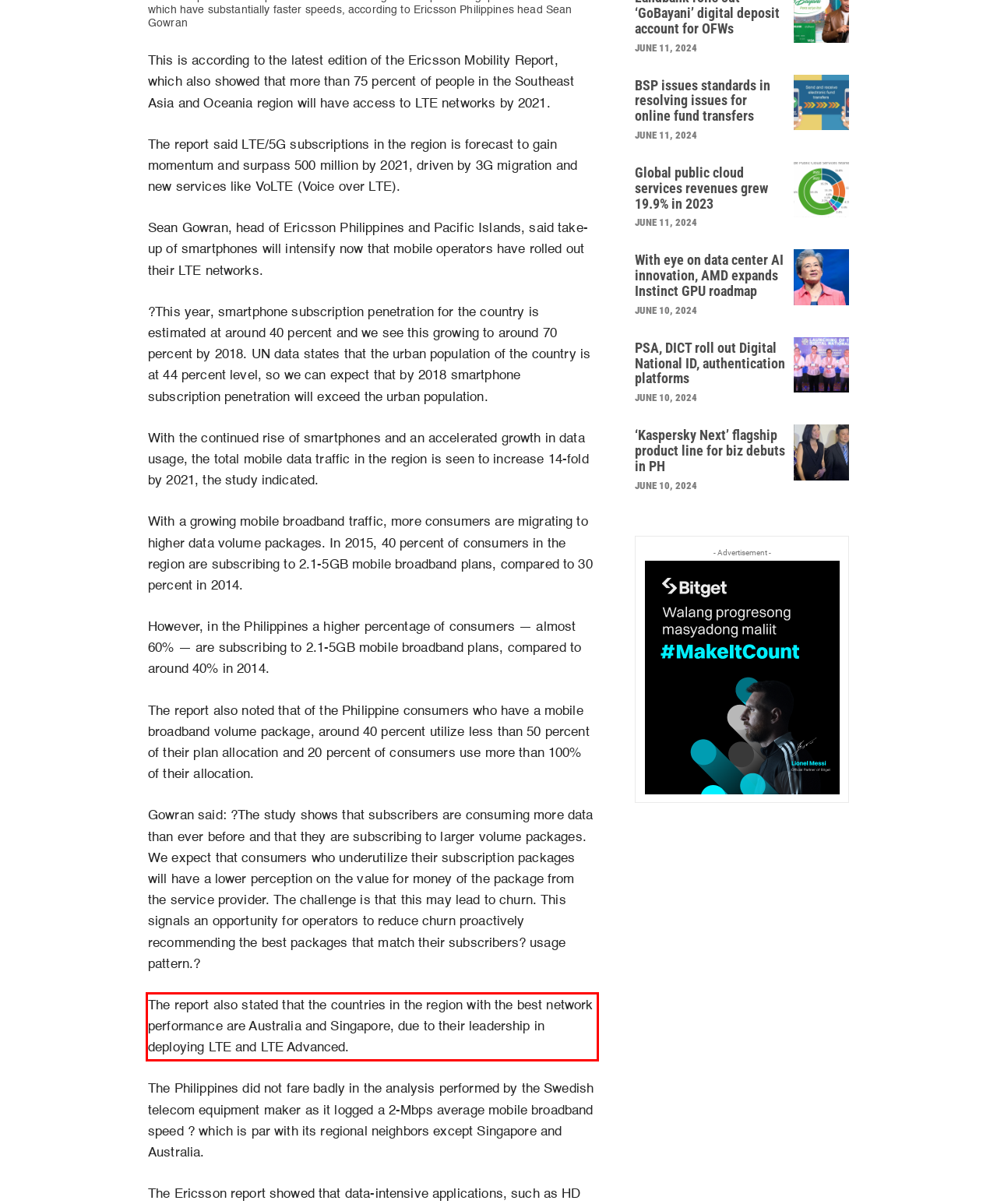Given a screenshot of a webpage, locate the red bounding box and extract the text it encloses.

The report also stated that the countries in the region with the best network performance are Australia and Singapore, due to their leadership in deploying LTE and LTE Advanced.